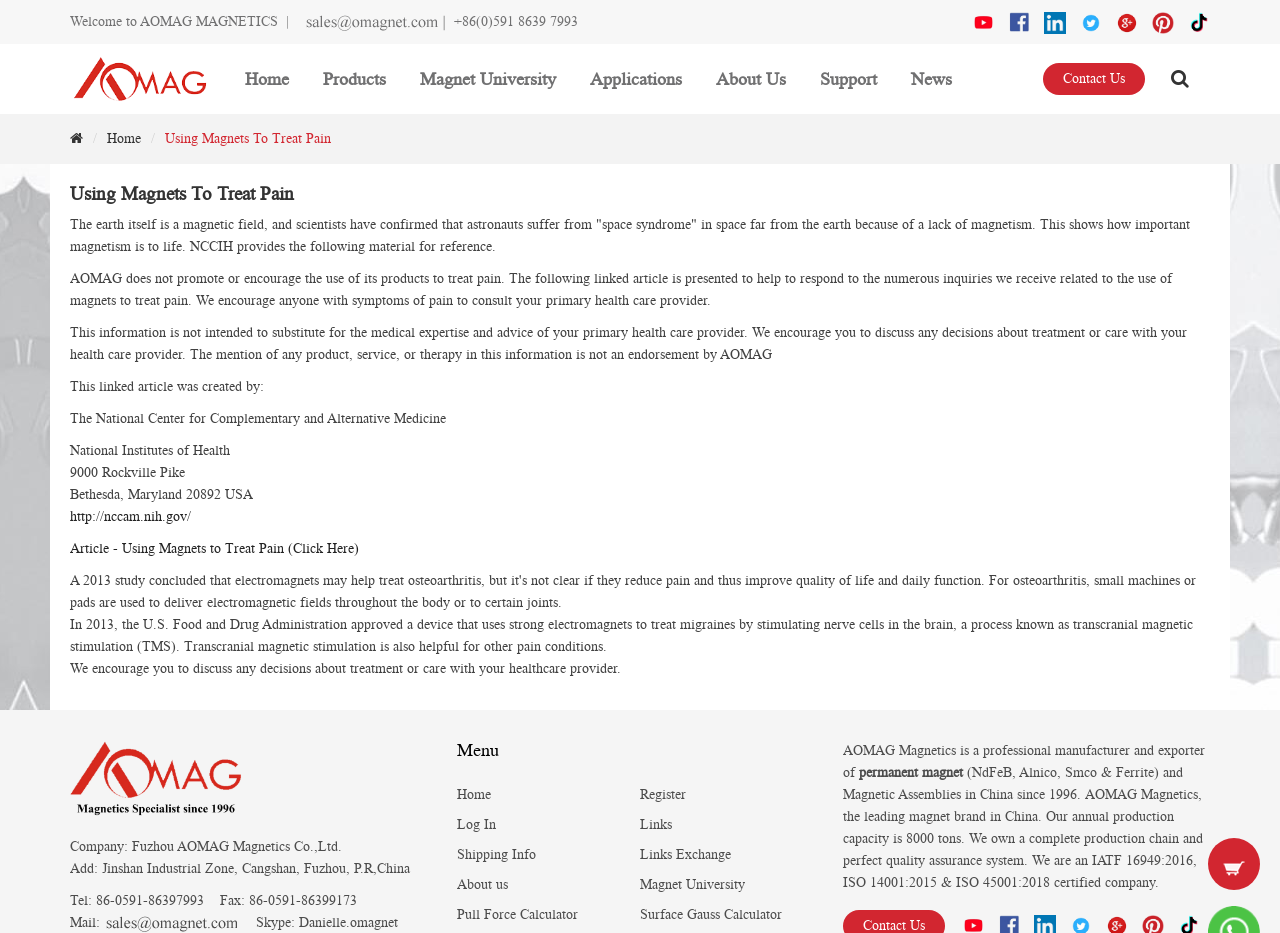What type of magnets does the company manufacture?
Provide a thorough and detailed answer to the question.

According to the webpage, the company manufactures permanent magnets, which include NdFeB, Alnico, Smco, and Ferrite magnets. This information is mentioned in the section that talks about the company's products.